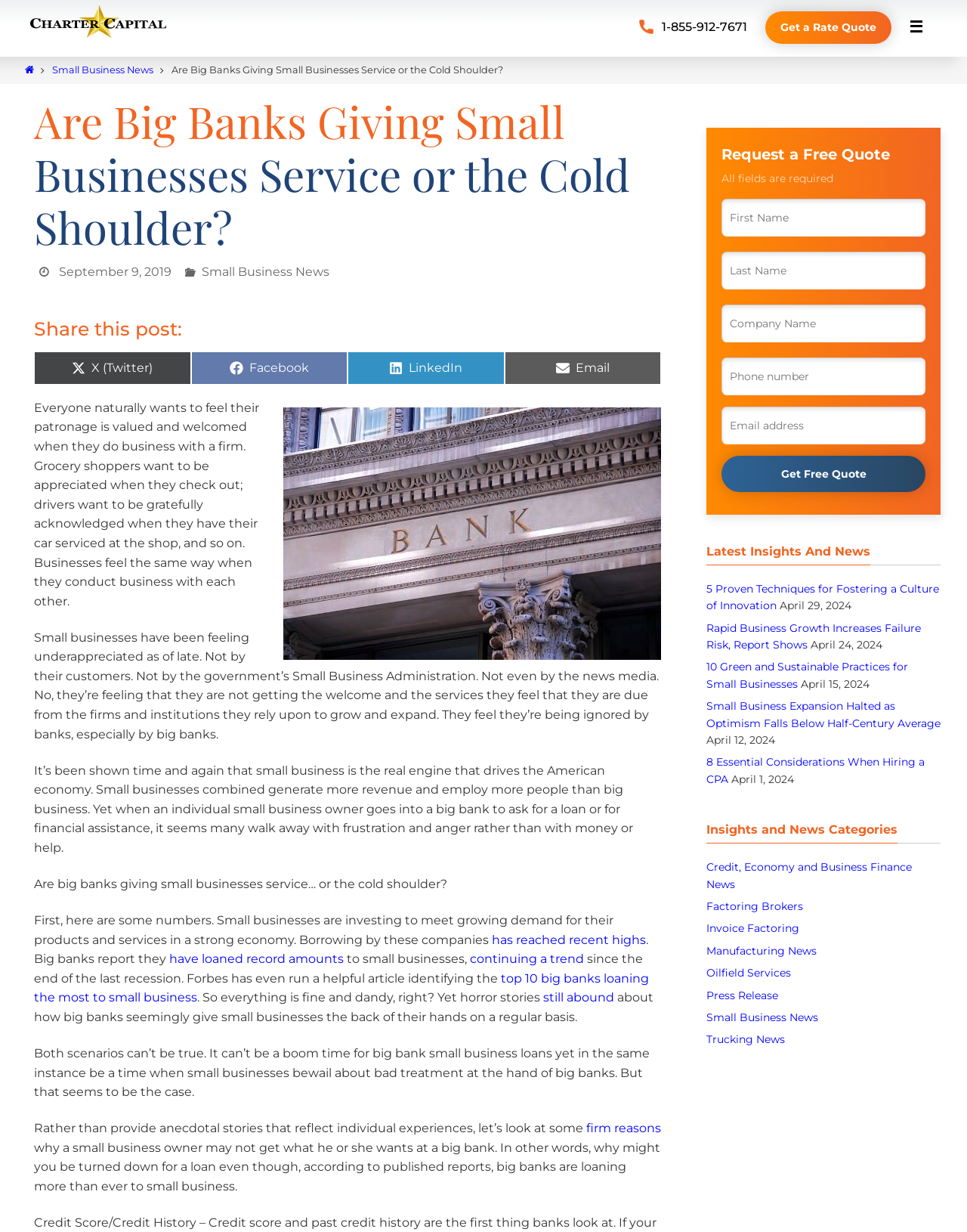Could you locate the bounding box coordinates for the section that should be clicked to accomplish this task: "Click on 'Get a Rate Quote'".

[0.791, 0.009, 0.922, 0.036]